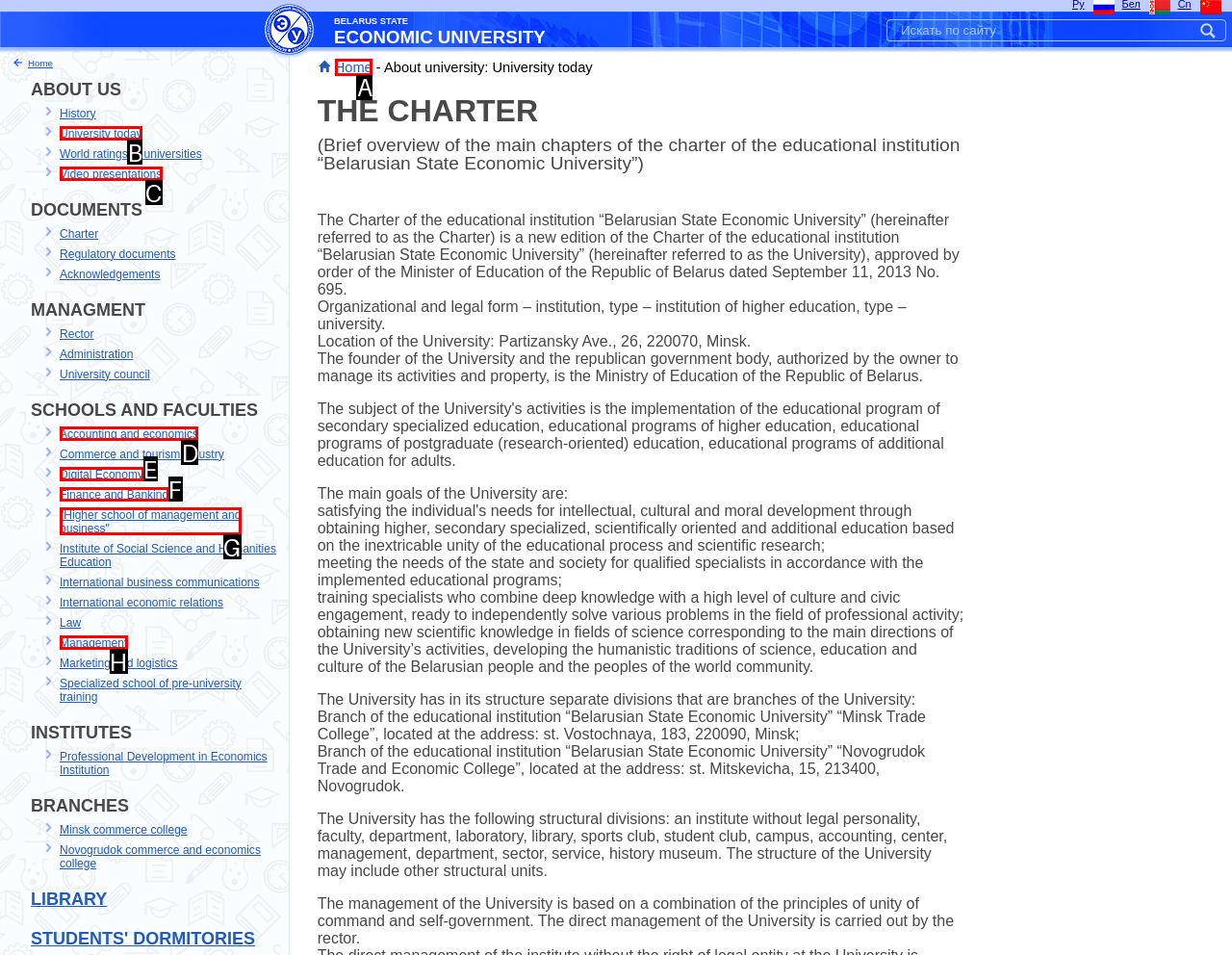Select the letter of the UI element you need to click to complete this task: Go to Home page.

A